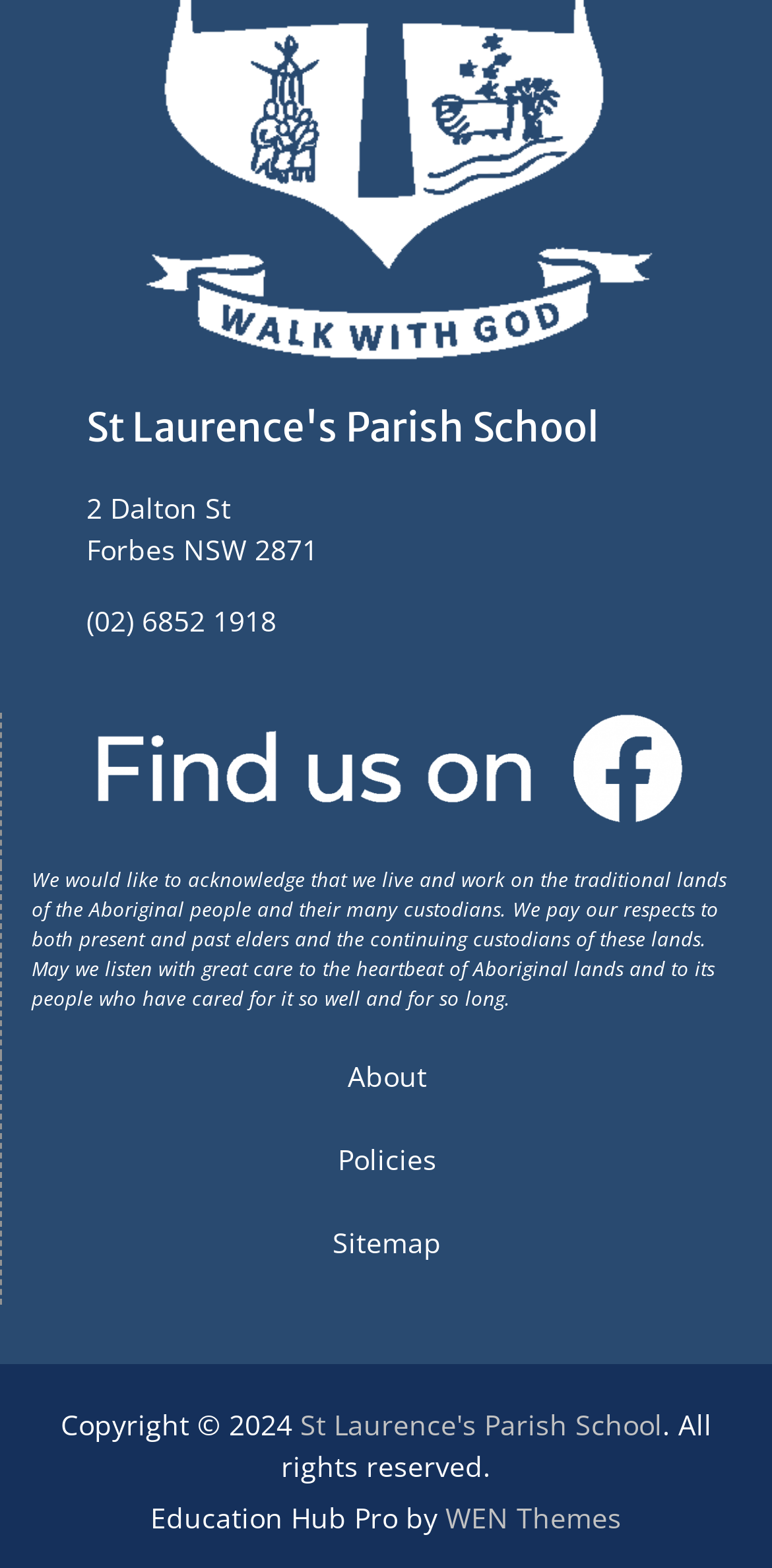What is the name of the theme provider?
Using the information from the image, provide a comprehensive answer to the question.

I found the name of the theme provider by looking at the link element with the text 'WEN Themes' which is located at the bottom of the page, next to the text 'Education Hub Pro by'.